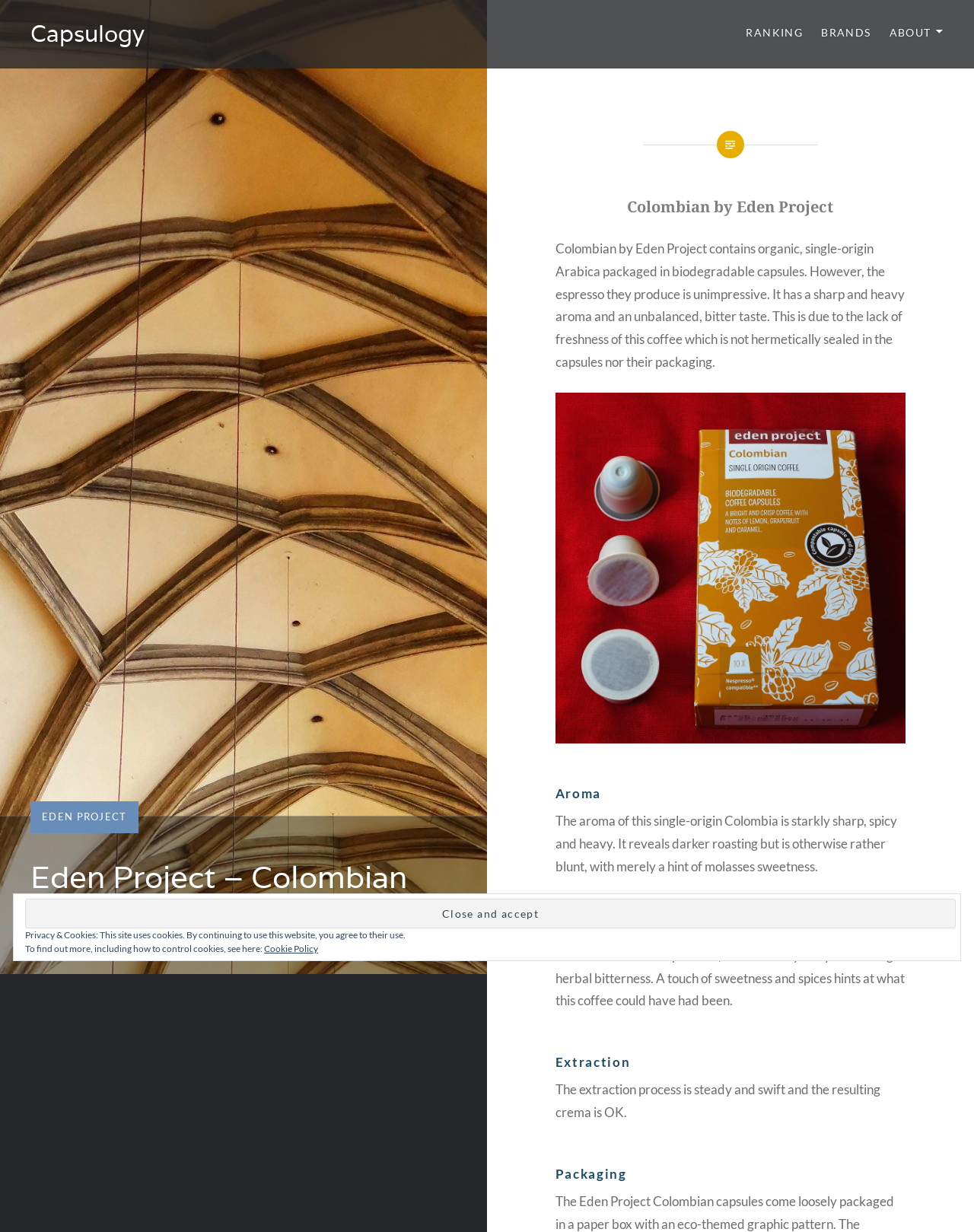What is the aroma of the coffee?
Look at the screenshot and give a one-word or phrase answer.

Sharp and heavy